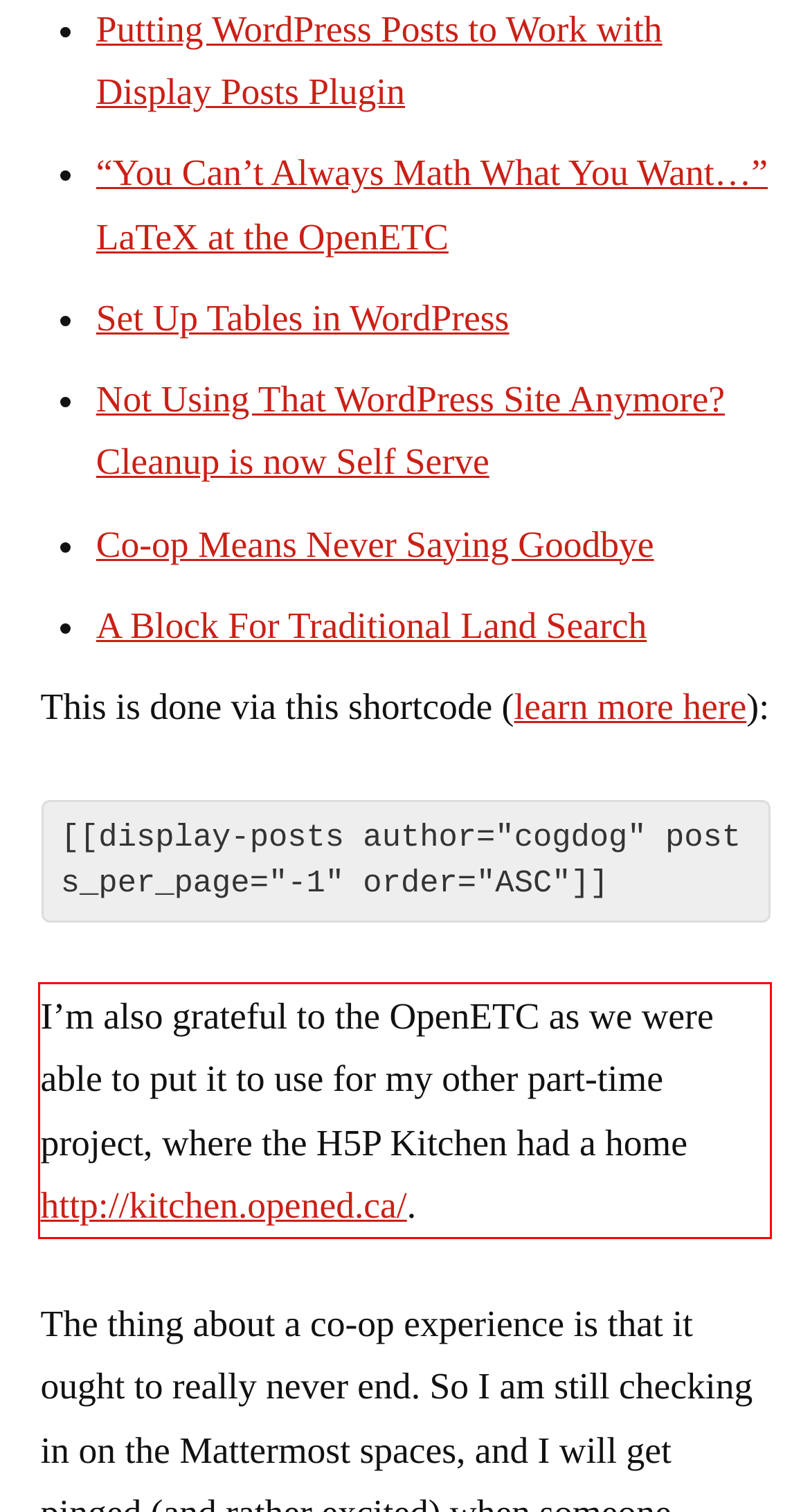You are provided with a screenshot of a webpage containing a red bounding box. Please extract the text enclosed by this red bounding box.

I’m also grateful to the OpenETC as we were able to put it to use for my other part-time project, where the H5P Kitchen had a home http://kitchen.opened.ca/.